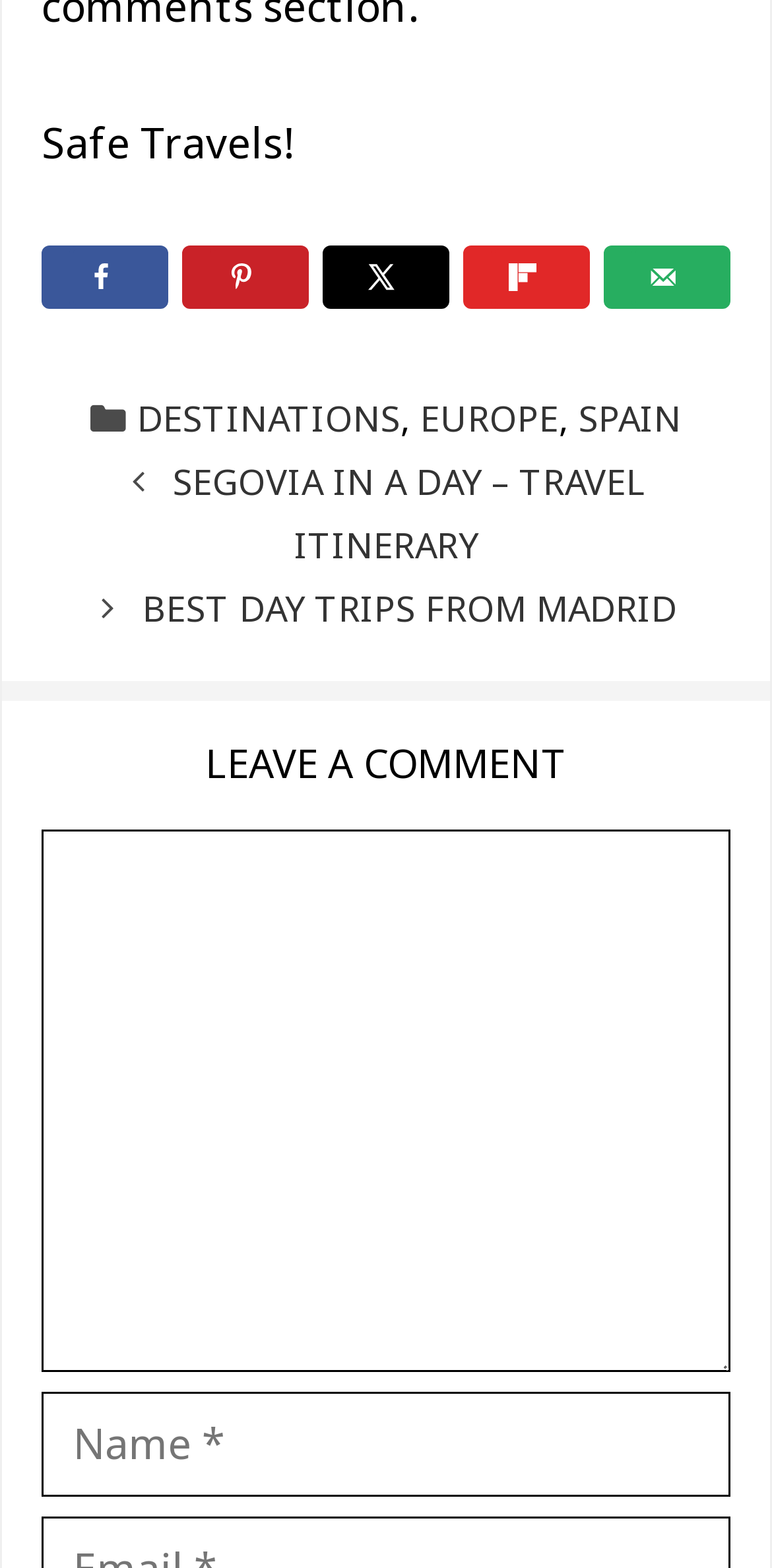Locate the bounding box coordinates of the clickable region to complete the following instruction: "Leave a comment."

[0.054, 0.472, 0.946, 0.503]